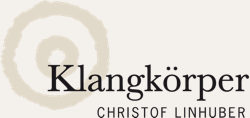Look at the image and answer the question in detail:
What is the main theme of the brand 'Klangkörper'?

The brand 'Klangkörper' focuses on innovative sound instruments and resonates with themes of musicality and craftsmanship, as reflected in its logo and minimalist aesthetic.